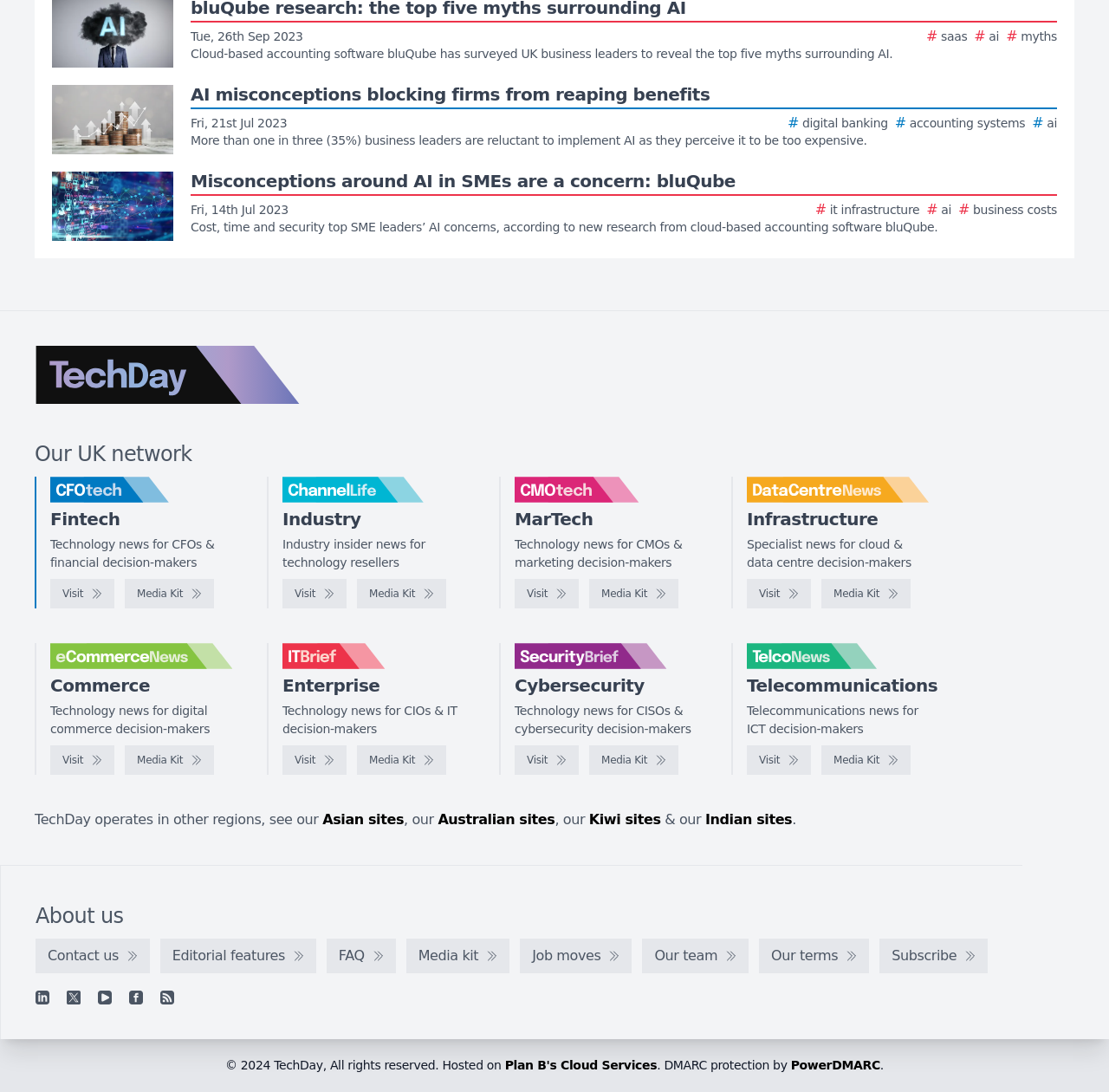Identify the bounding box for the UI element described as: "Contact us". Ensure the coordinates are four float numbers between 0 and 1, formatted as [left, top, right, bottom].

[0.032, 0.859, 0.135, 0.891]